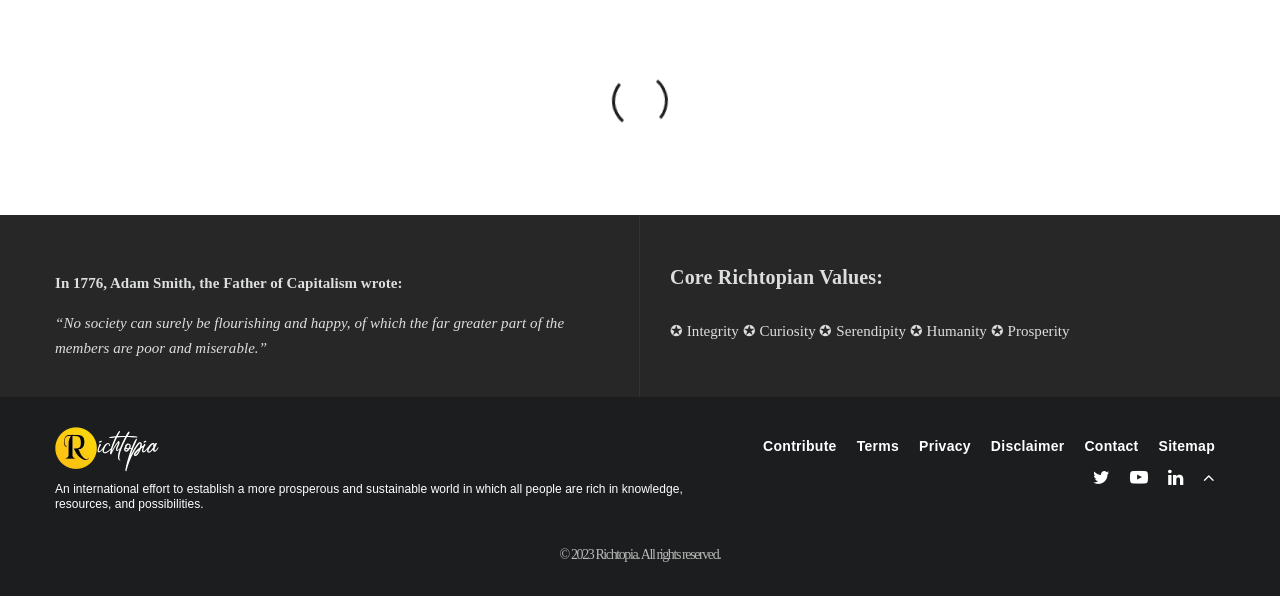Determine the bounding box coordinates of the UI element described by: "aria-label="Linkedin"".

[0.905, 0.786, 0.932, 0.816]